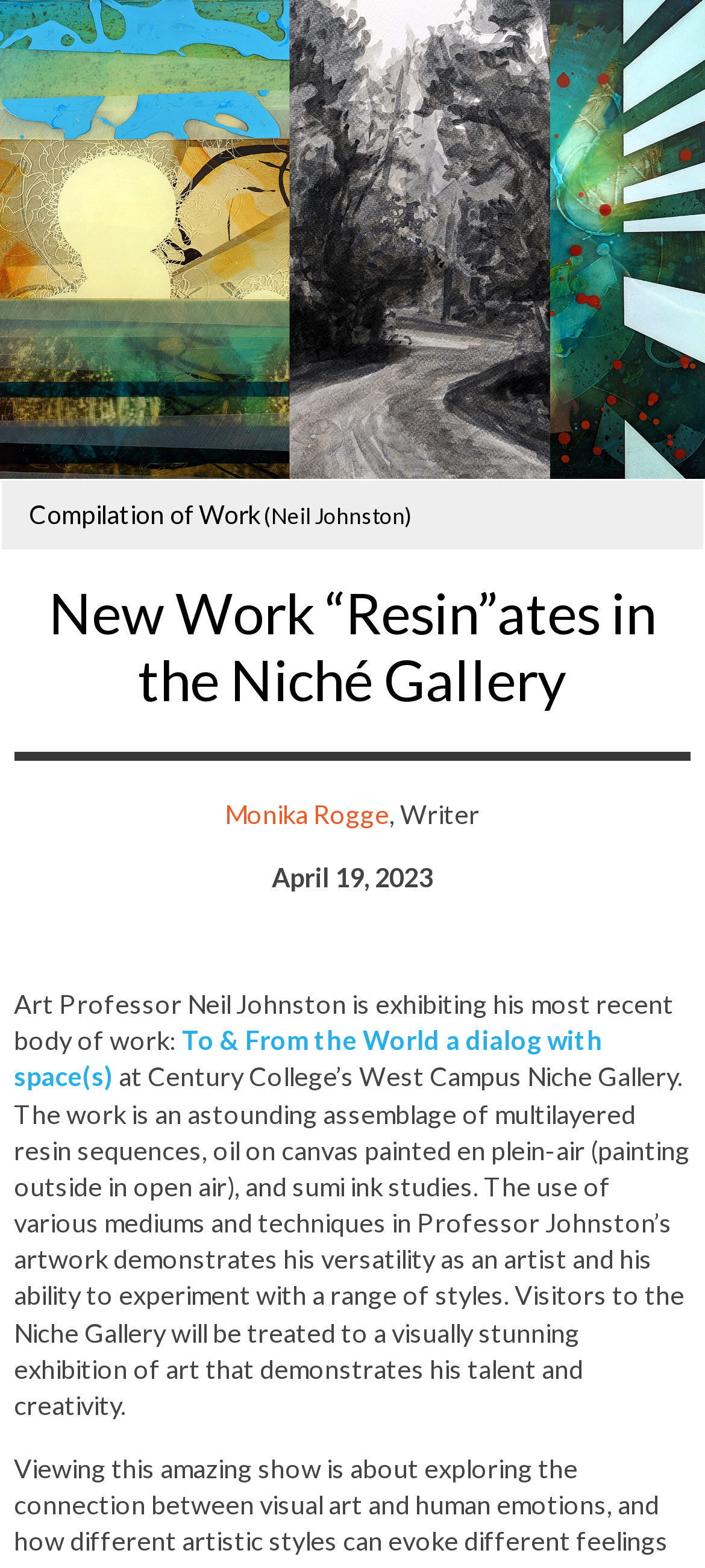Provide a brief response in the form of a single word or phrase:
What is the name of the gallery where the exhibition is taking place?

Niche Gallery